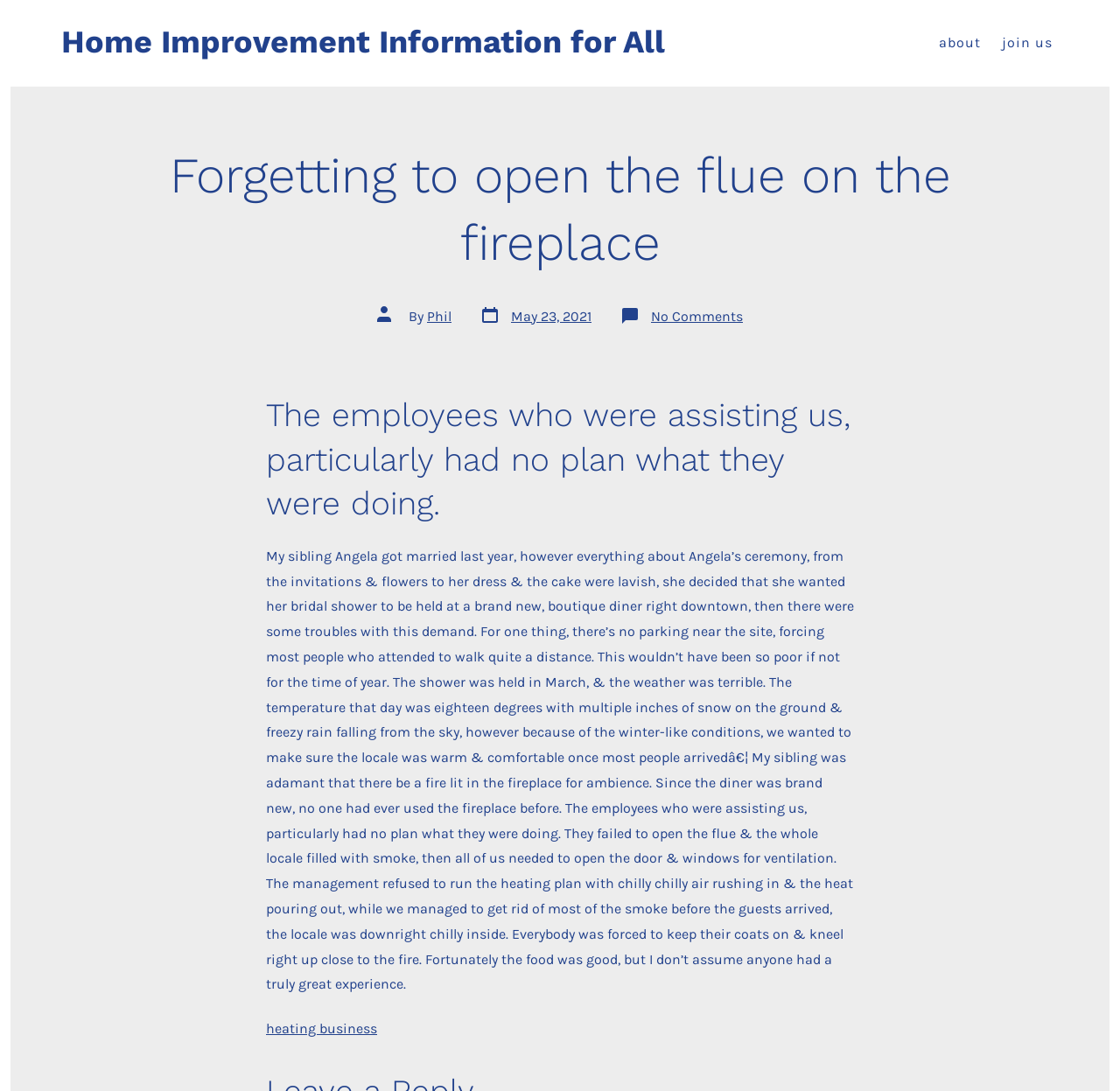Give a detailed account of the webpage's layout and content.

This webpage is about home improvement information, specifically focusing on a personal experience with a fireplace. At the top left of the page, there is a link to "Home Improvement Information for All". Below it, a horizontal navigation bar contains links to "about" and "join us" on the right side. 

The main content of the page is an article with a heading "Forgetting to open the flue on the fireplace" at the top. Below the heading, there is information about the post author, "Phil", and the post date, "May 23, 2021". 

The article itself is divided into two sections. The first section has a heading "The employees who were assisting us, particularly had no plan what they were doing." Below this heading, there is a long paragraph describing a personal experience with a bridal shower at a new diner. The story tells about the difficulties with the venue, including the lack of parking, bad weather, and a problem with the fireplace that filled the room with smoke.

The second section of the article is a link to a "heating business" at the bottom right of the page.